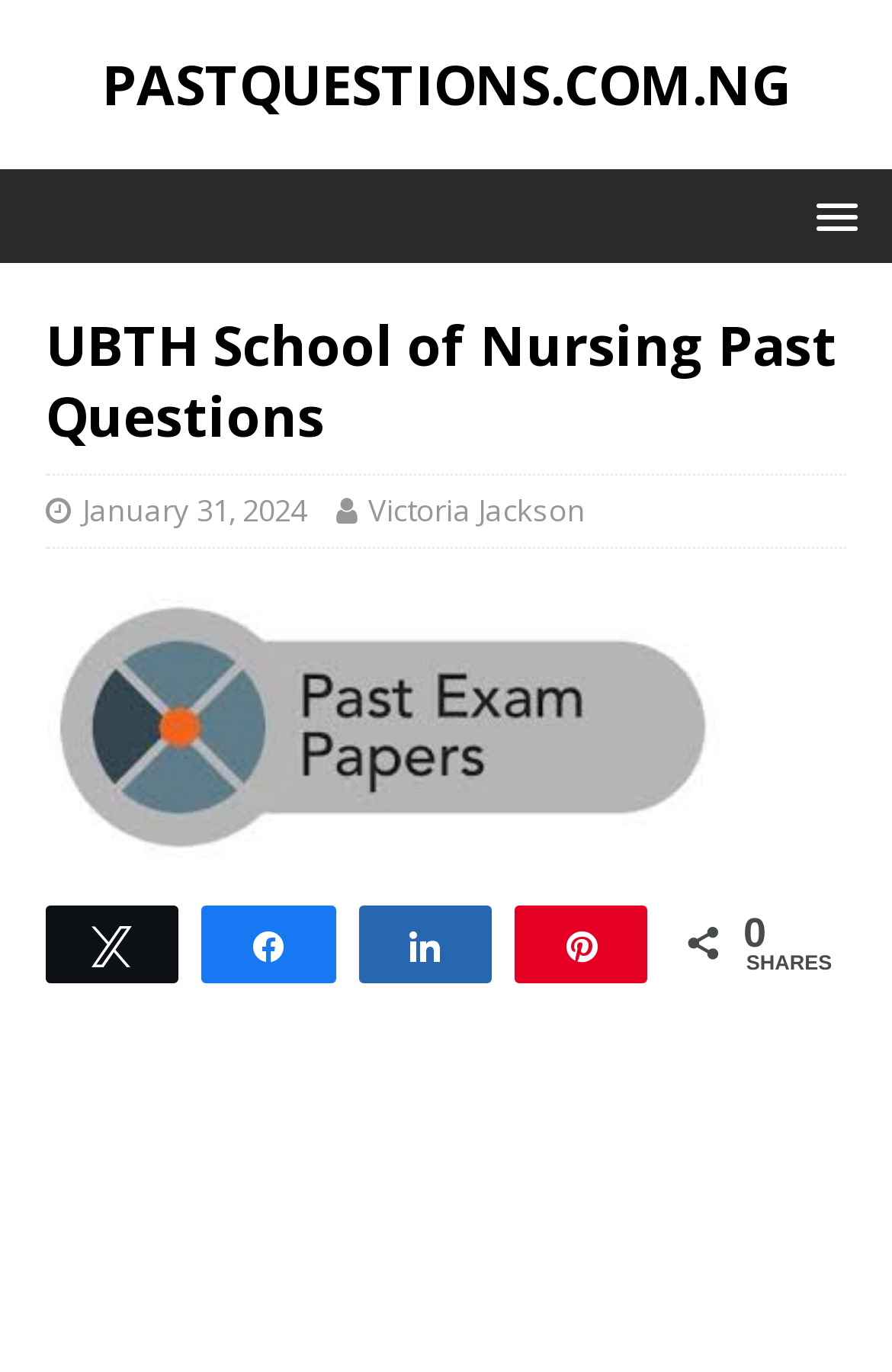Identify the bounding box of the HTML element described here: "MENU". Provide the coordinates as four float numbers between 0 and 1: [left, top, right, bottom].

[0.872, 0.132, 0.987, 0.18]